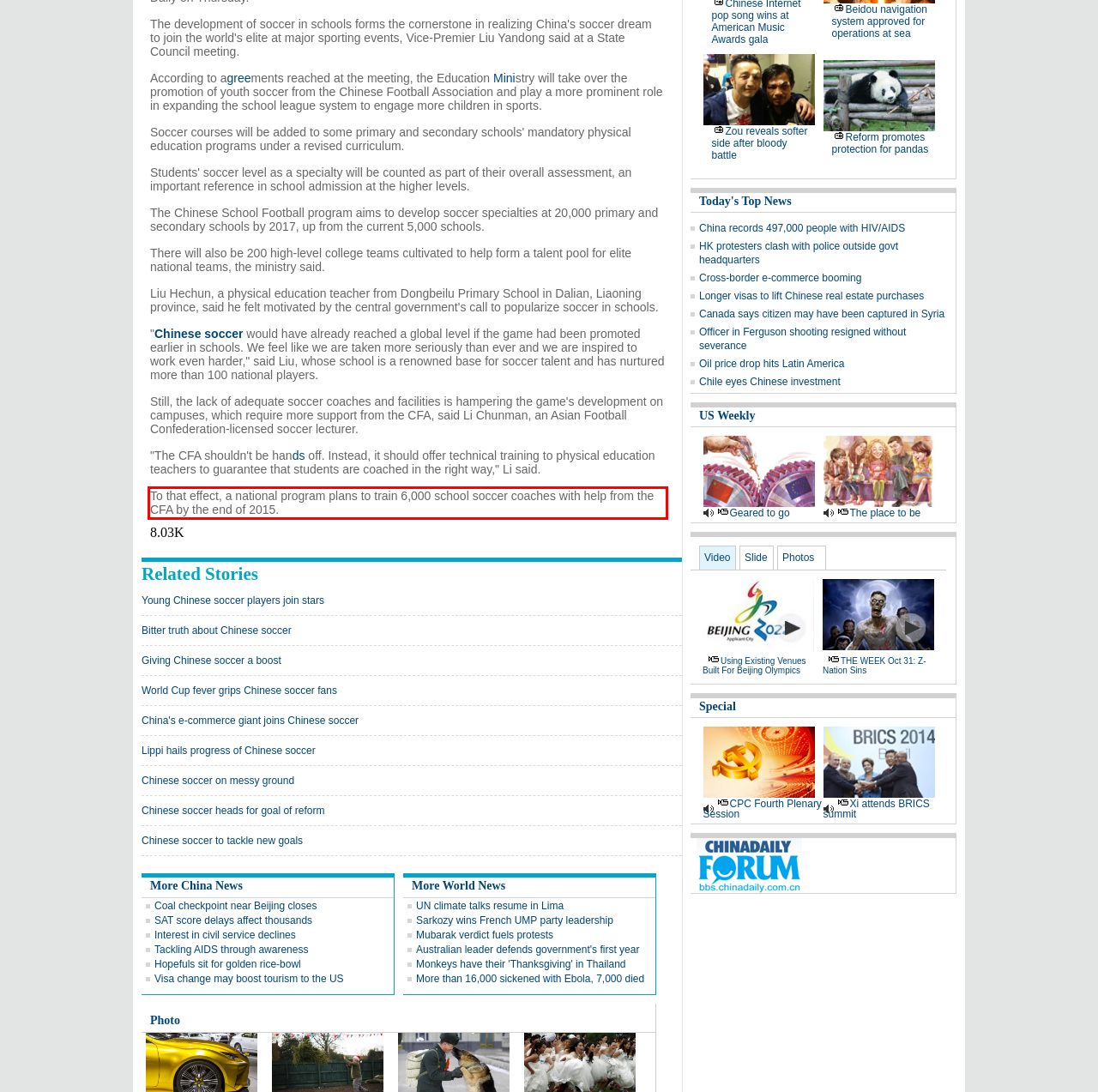Please take the screenshot of the webpage, find the red bounding box, and generate the text content that is within this red bounding box.

To that effect, a national program plans to train 6,000 school soccer coaches with help from the CFA by the end of 2015.